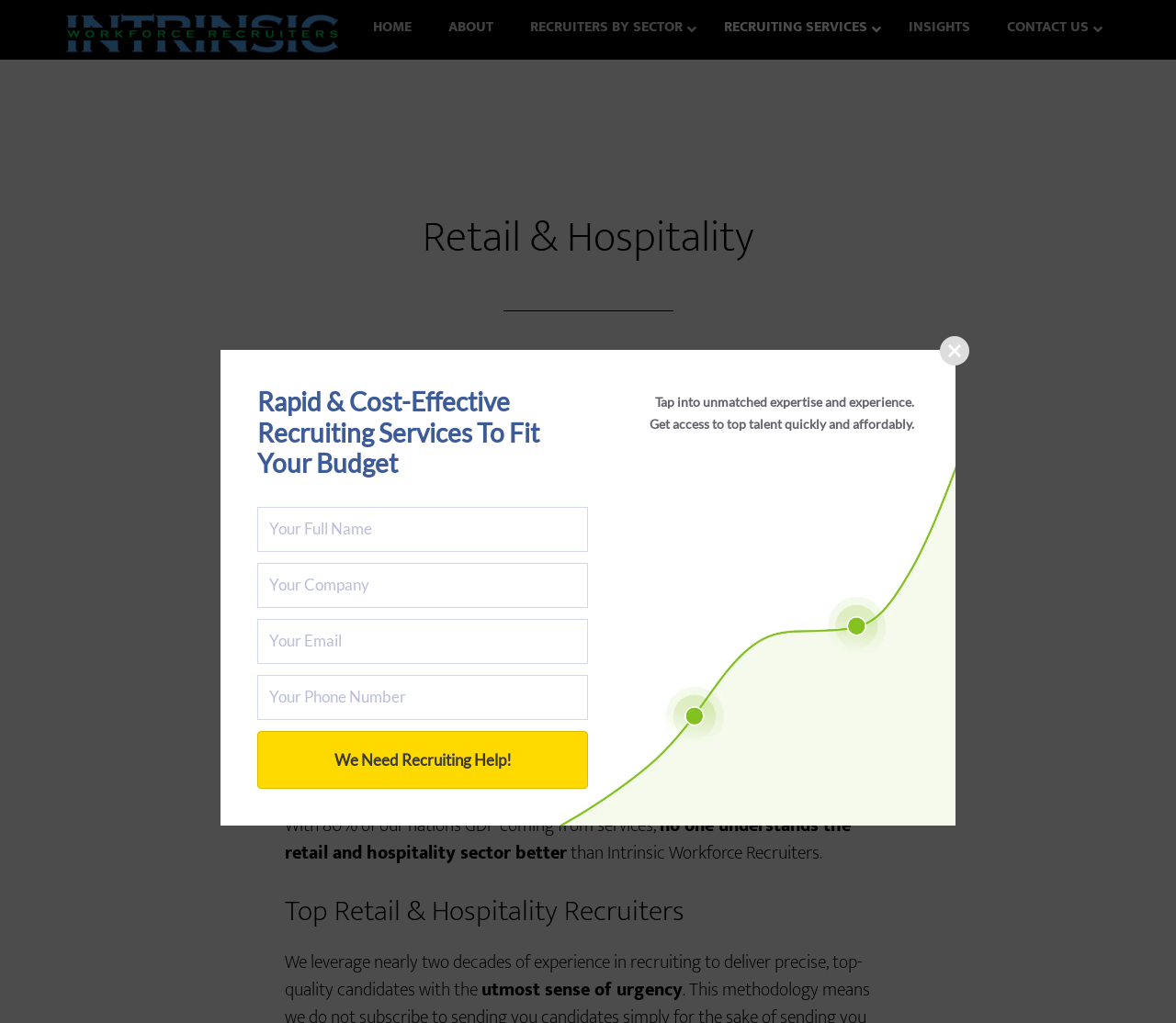Please identify the bounding box coordinates of the element that needs to be clicked to execute the following command: "Fill in the 'Name' input field". Provide the bounding box using four float numbers between 0 and 1, formatted as [left, top, right, bottom].

[0.219, 0.495, 0.5, 0.539]